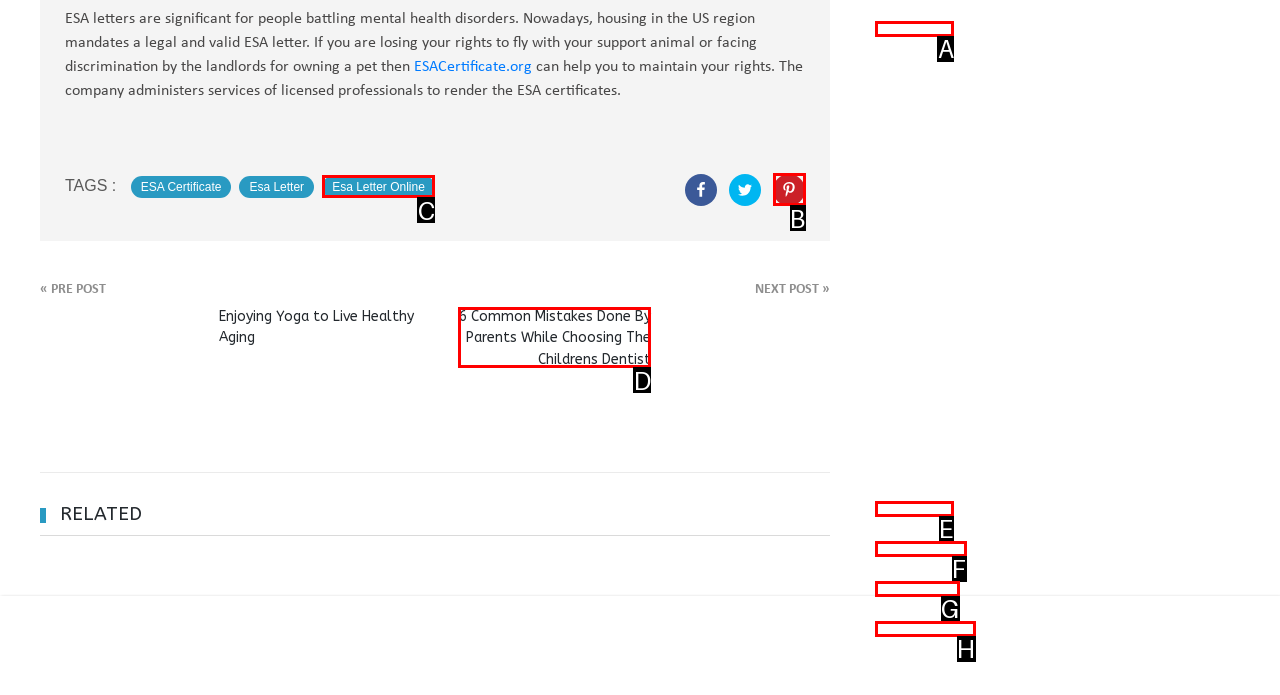Choose the letter of the UI element necessary for this task: Go to the March 2023 archive
Answer with the correct letter.

A